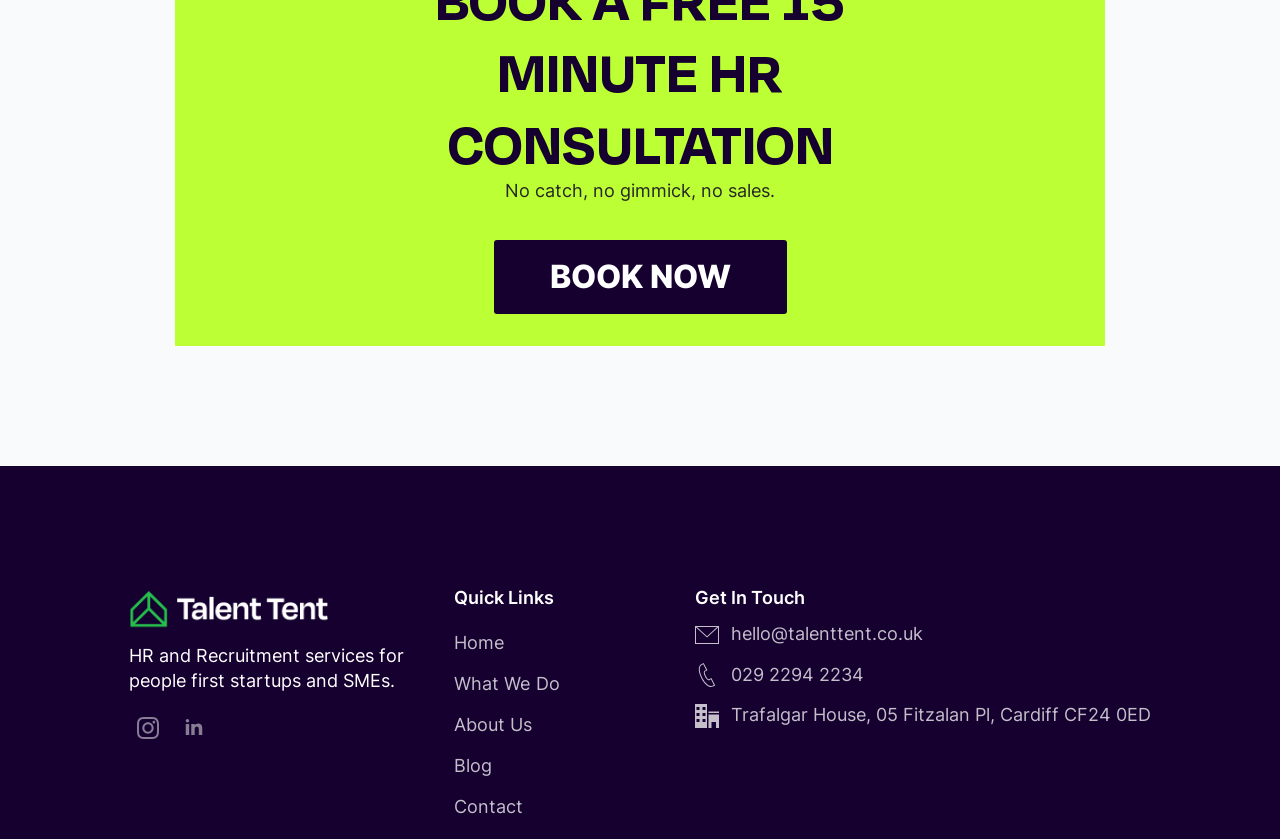What is the company's phone number?
Refer to the image and offer an in-depth and detailed answer to the question.

The company's phone number is '029 2294 2234' which is displayed as a StaticText element with ID 769, accompanied by an image element with ID 768.